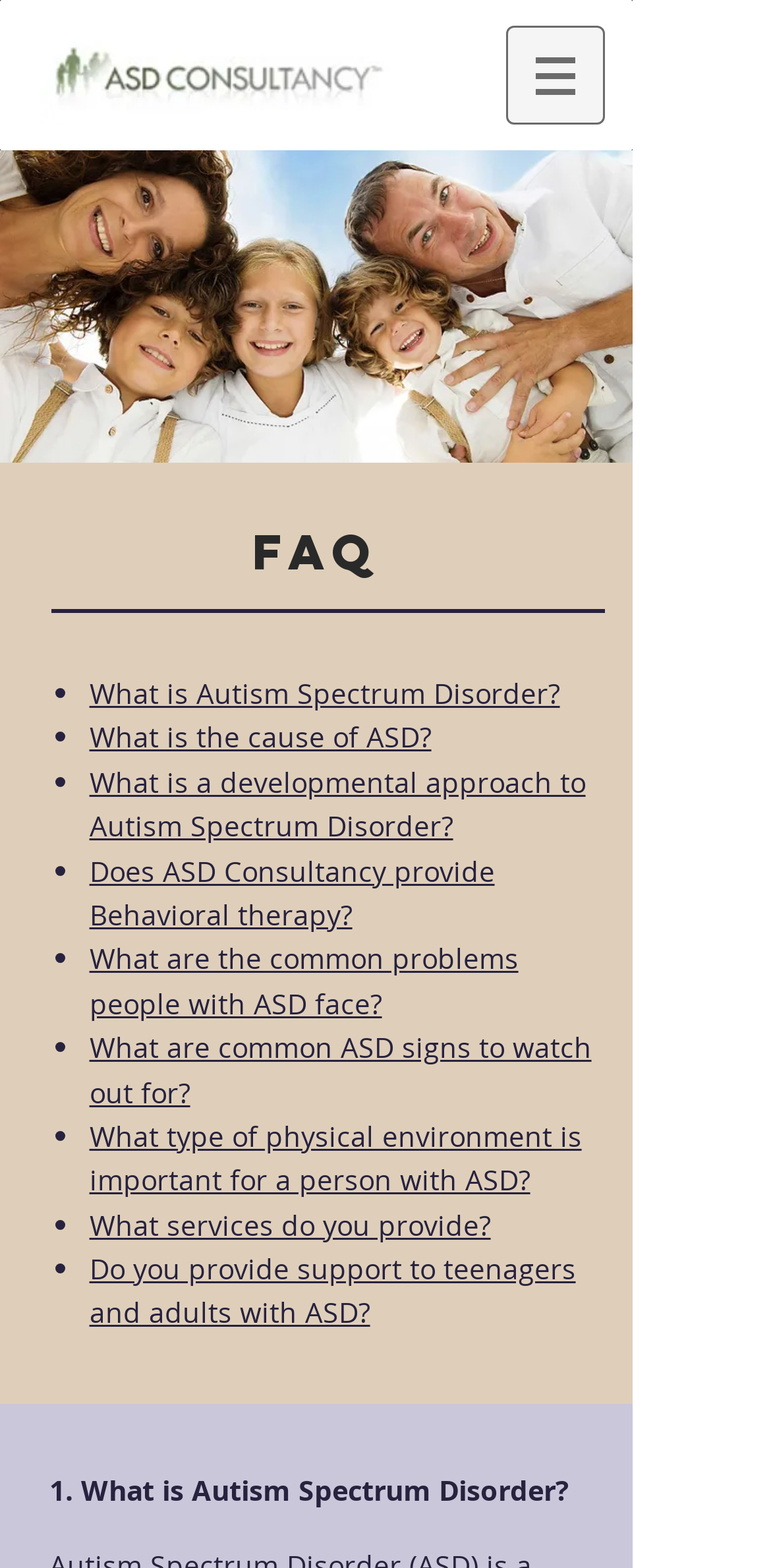Indicate the bounding box coordinates of the element that must be clicked to execute the instruction: "Read the FAQ section". The coordinates should be given as four float numbers between 0 and 1, i.e., [left, top, right, bottom].

[0.051, 0.332, 0.769, 0.372]